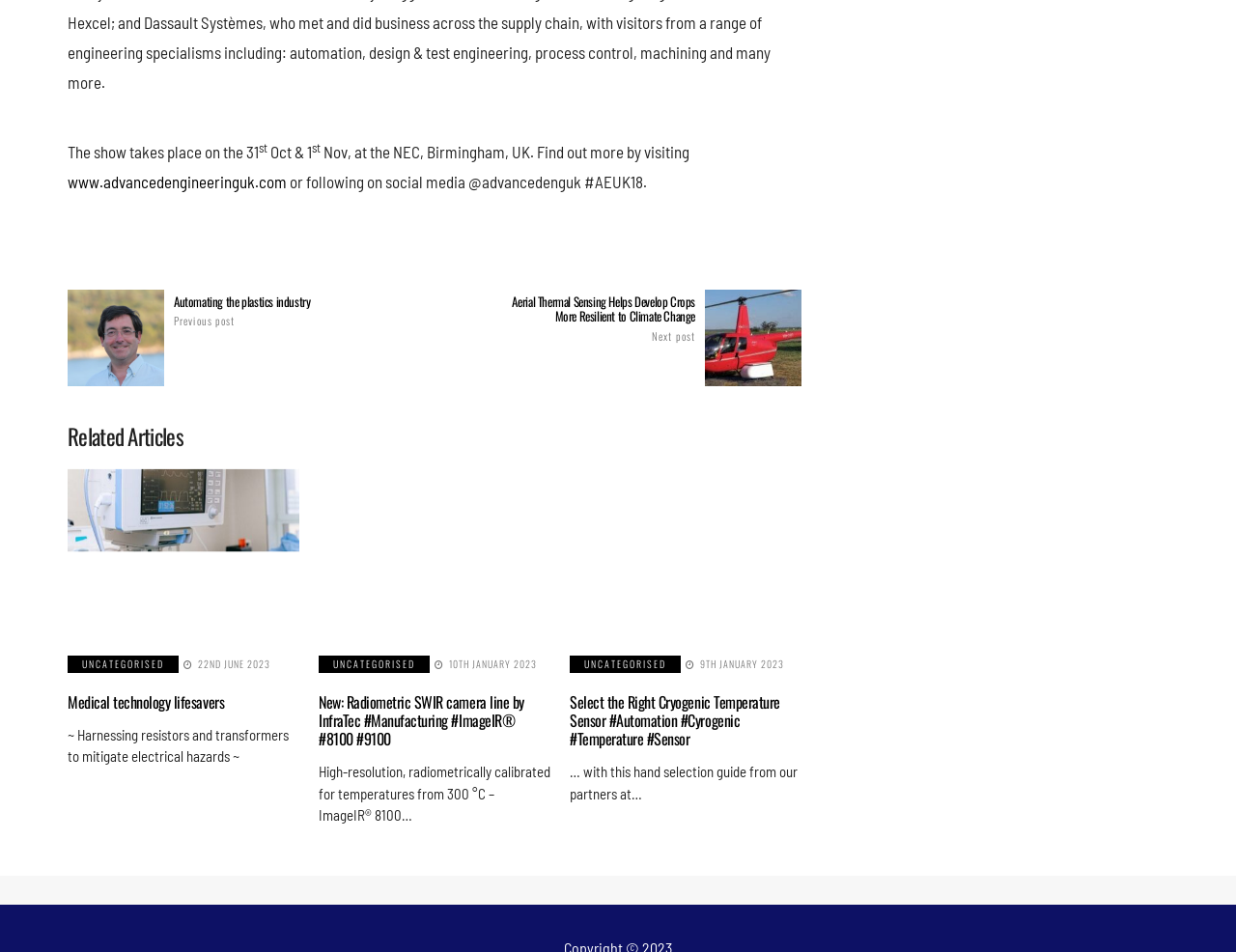How many related articles are listed?
Look at the image and answer the question using a single word or phrase.

3